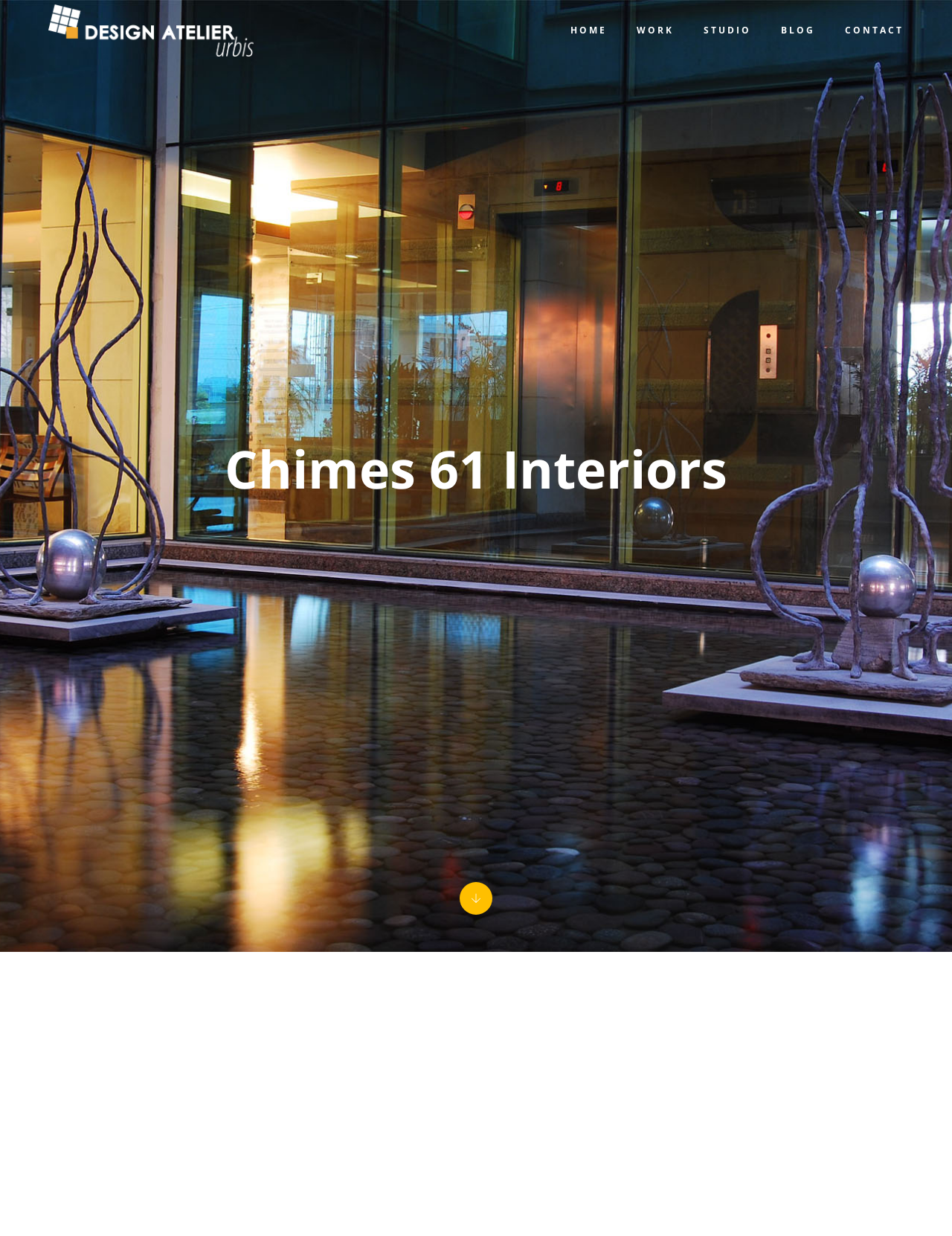Use a single word or phrase to answer the following:
What is the last navigation link at the top of the webpage?

CONTACT